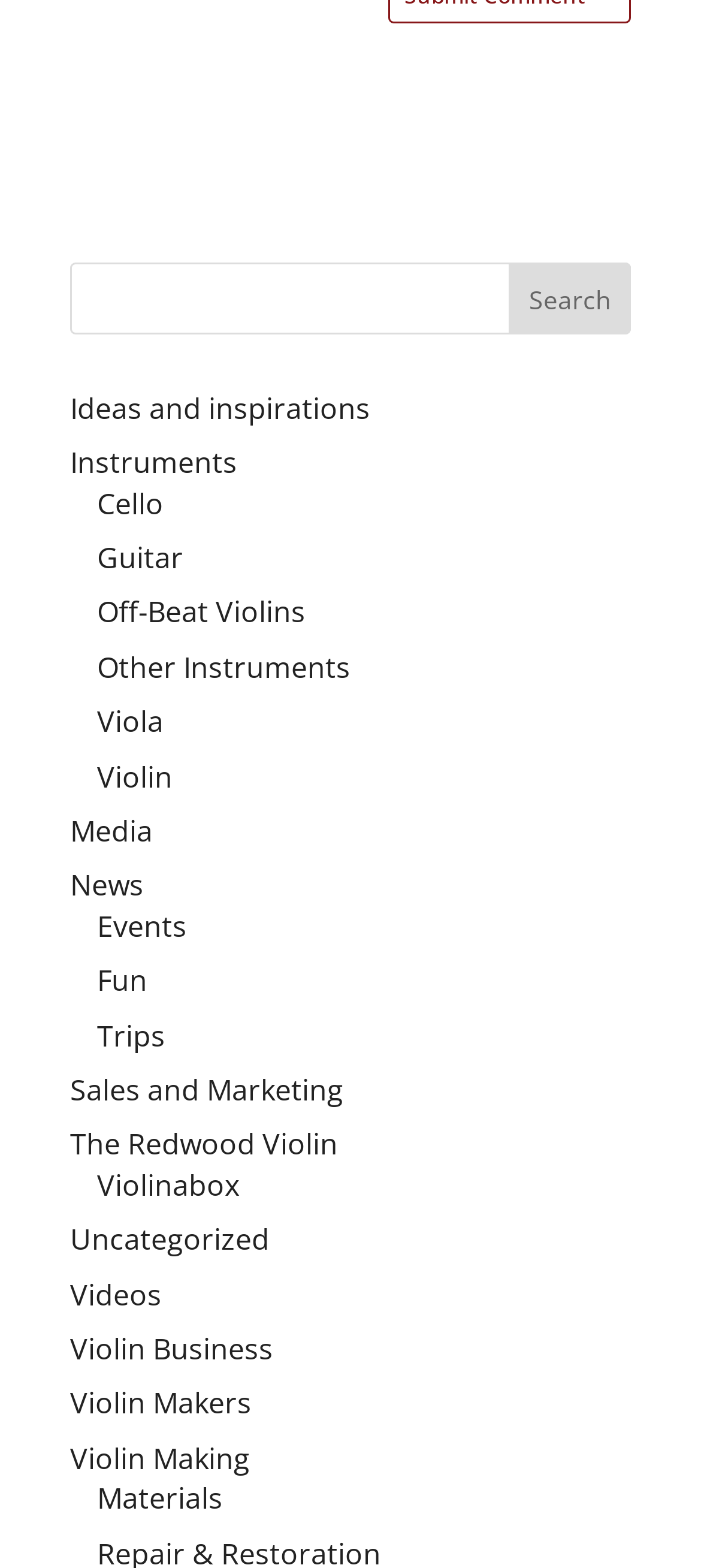Specify the bounding box coordinates of the area to click in order to execute this command: 'learn about cellos'. The coordinates should consist of four float numbers ranging from 0 to 1, and should be formatted as [left, top, right, bottom].

[0.138, 0.308, 0.233, 0.333]